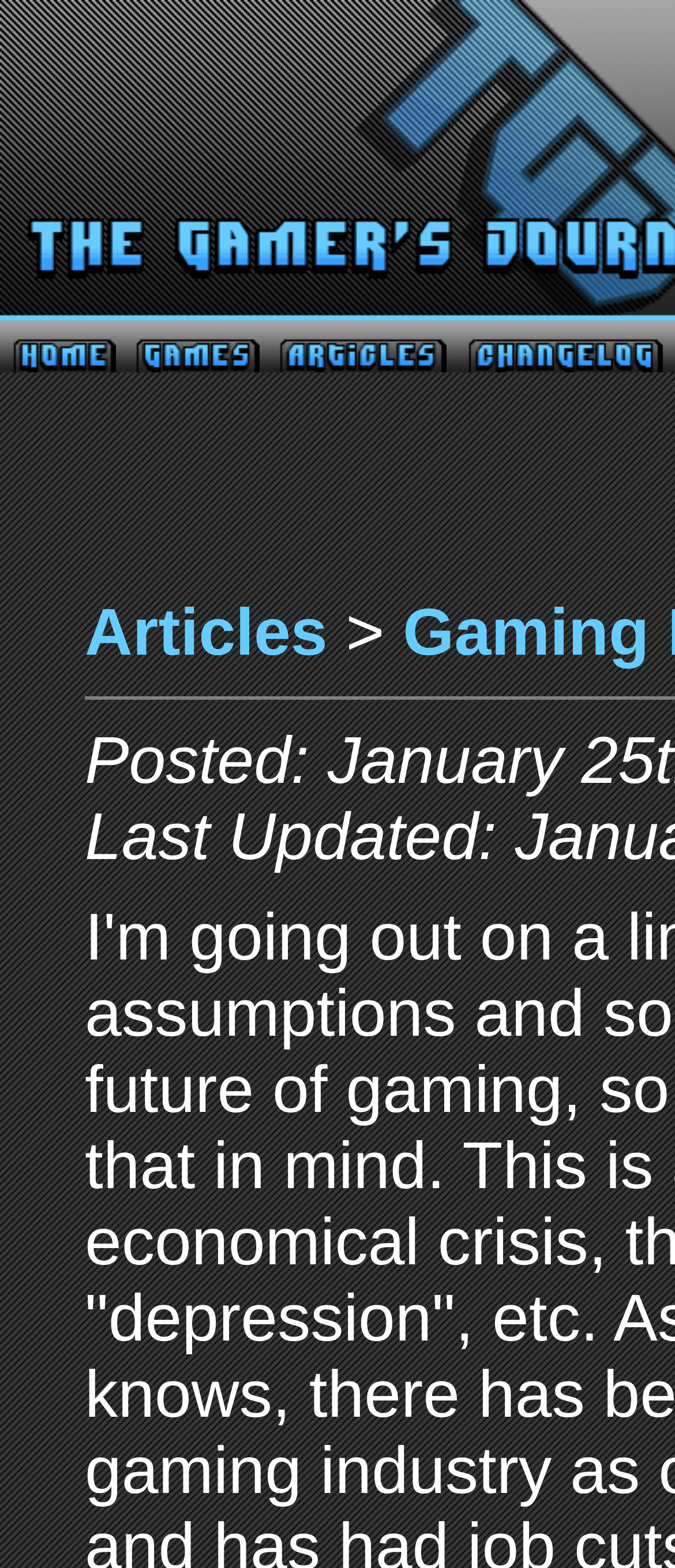Mark the bounding box of the element that matches the following description: "alt="Changelog" title="Changelog"".

[0.671, 0.223, 0.981, 0.241]